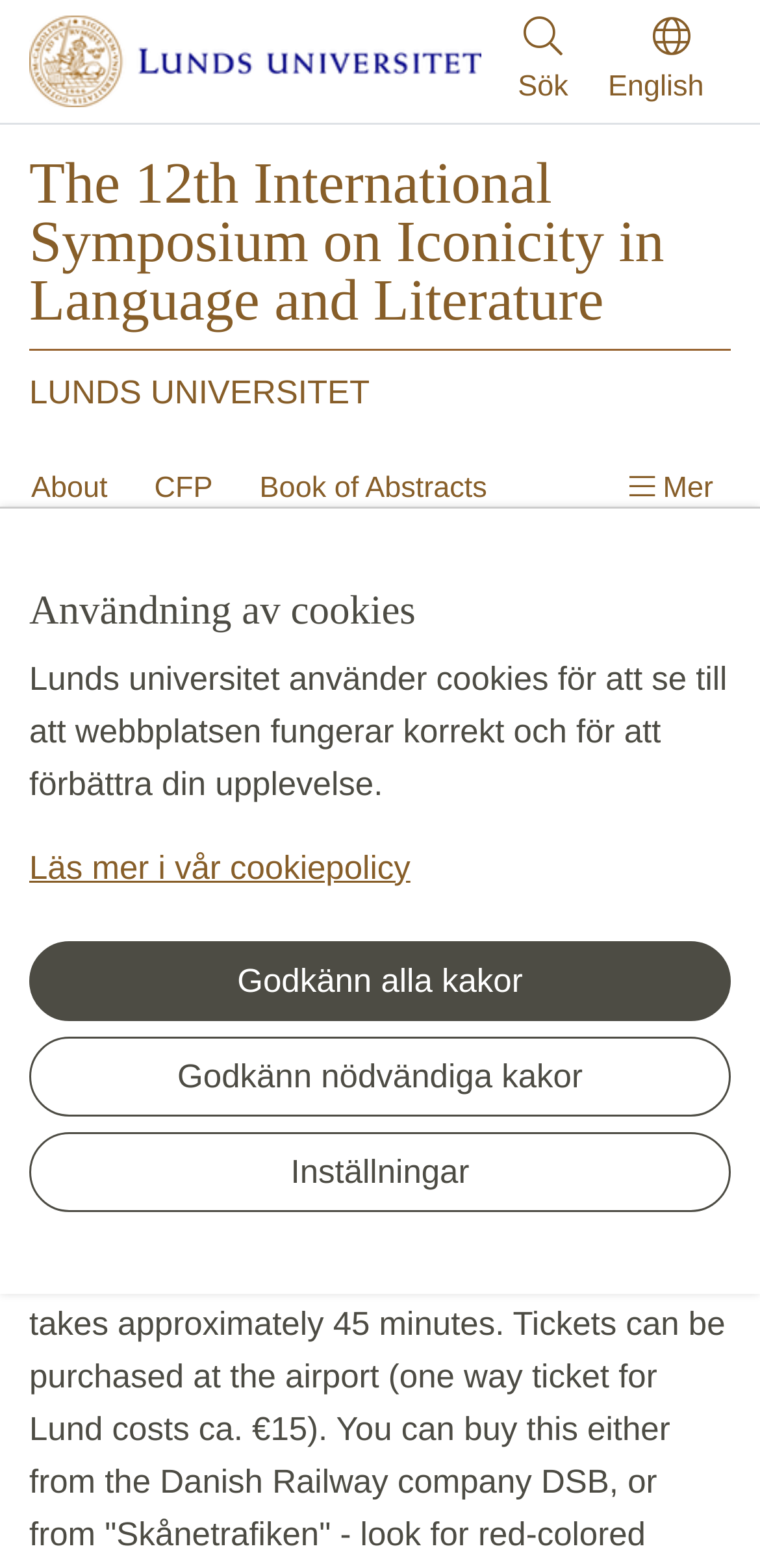Reply to the question below using a single word or brief phrase:
How many images are present on the page?

2